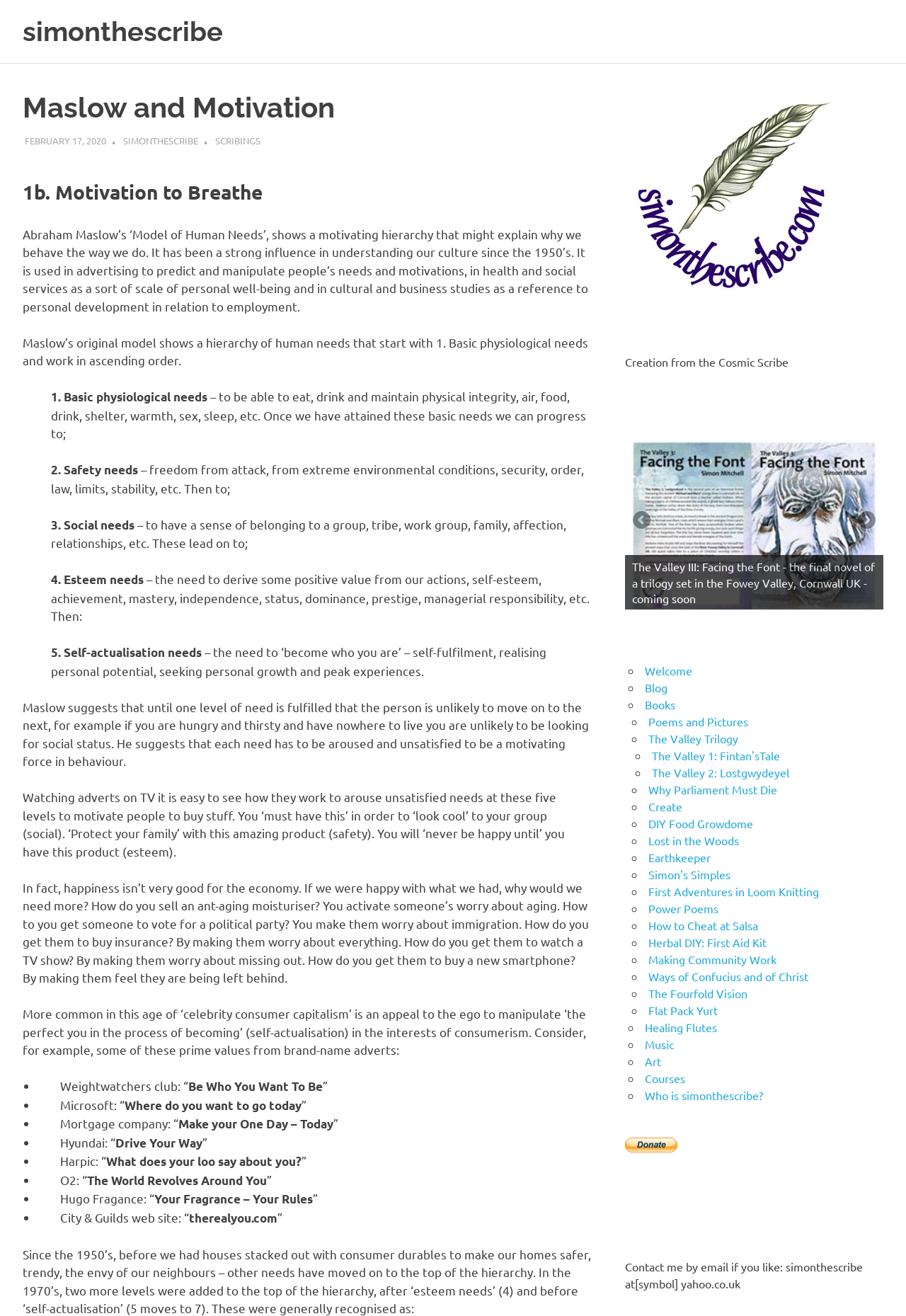Predict the bounding box coordinates of the area that should be clicked to accomplish the following instruction: "Click the 'Next' button in the slideshow". The bounding box coordinates should consist of four float numbers between 0 and 1, i.e., [left, top, right, bottom].

[0.944, 0.388, 0.967, 0.404]